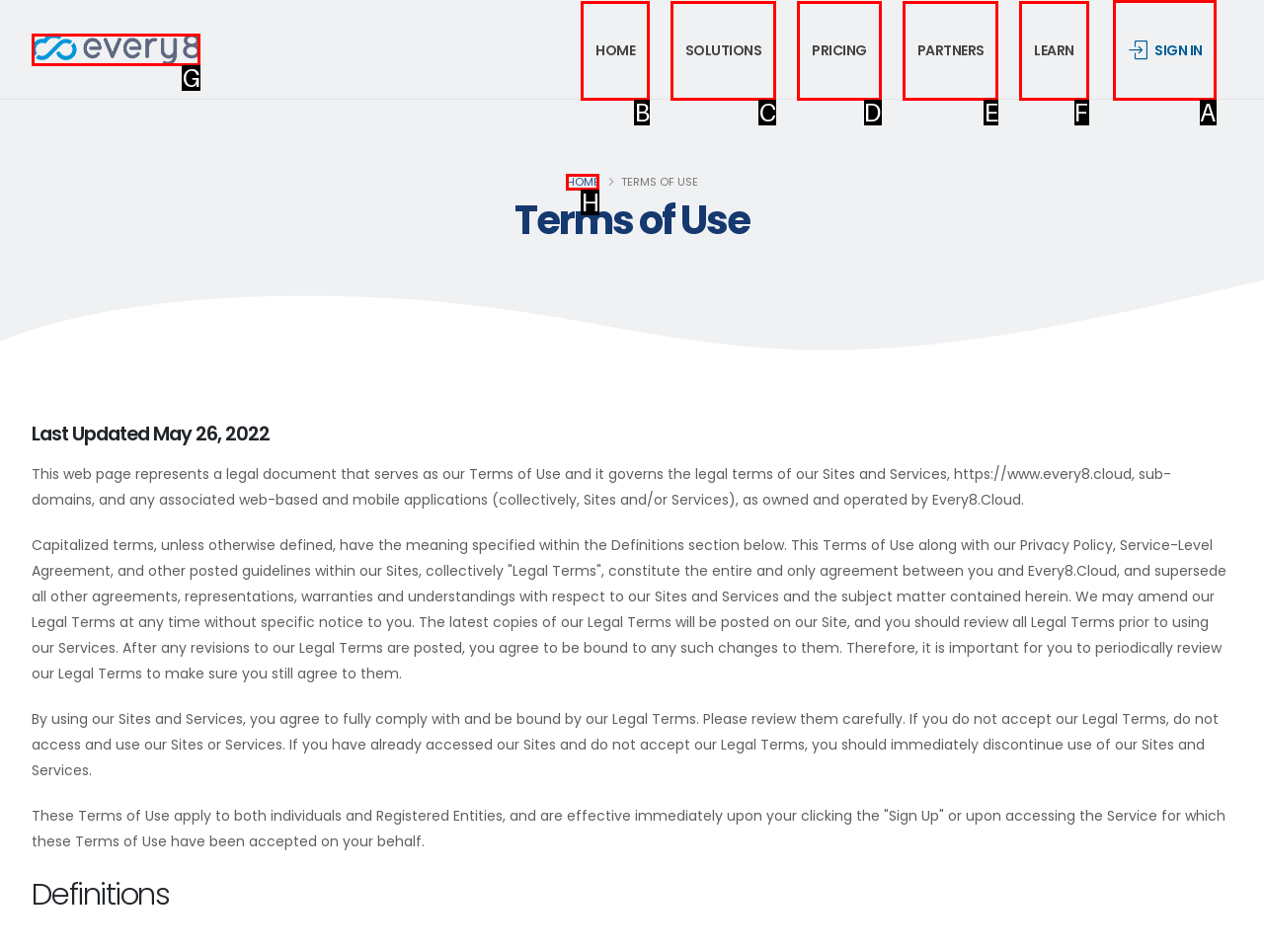Point out which UI element to click to complete this task: Sign in
Answer with the letter corresponding to the right option from the available choices.

A